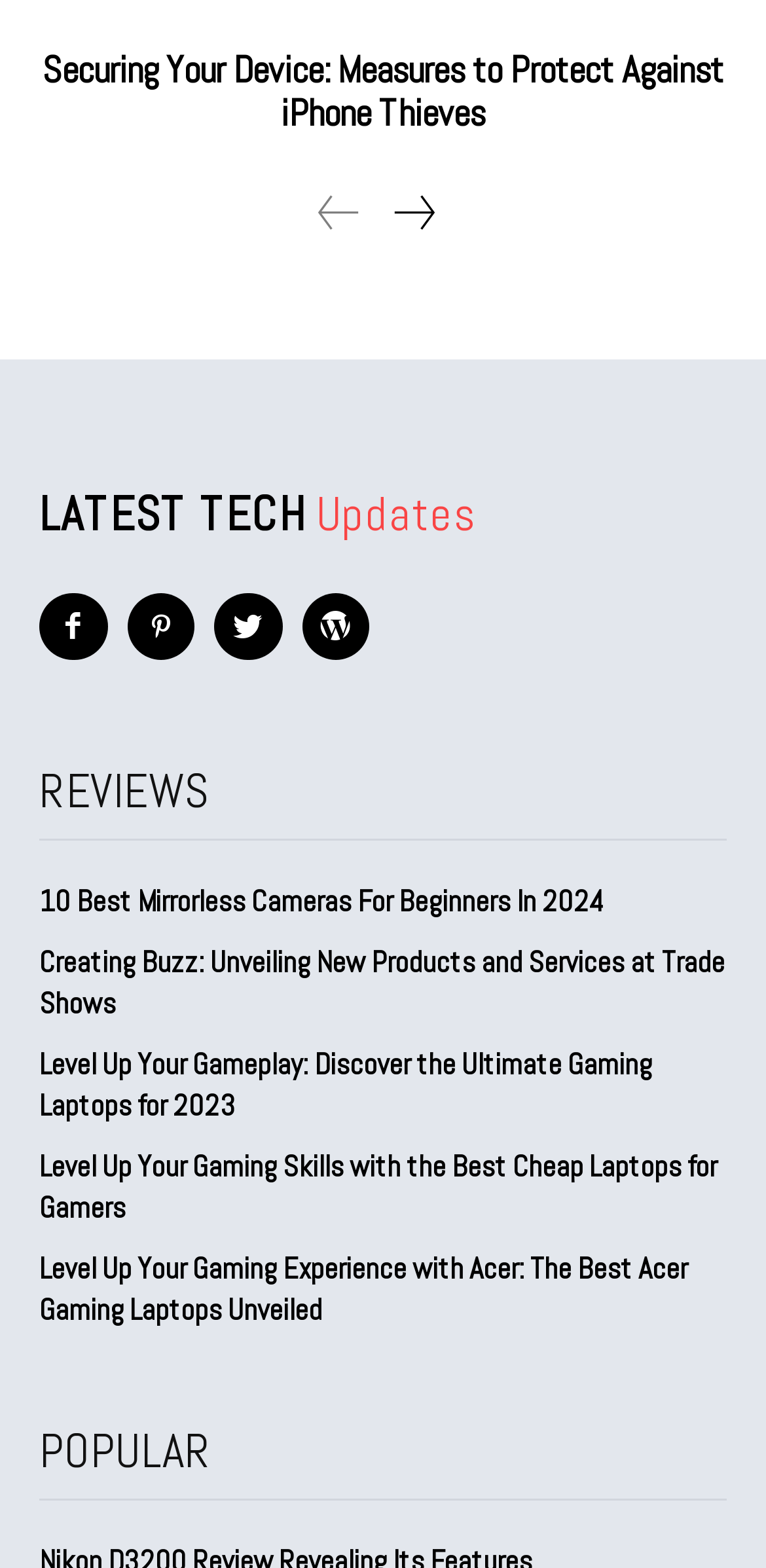Determine the bounding box coordinates of the clickable element to complete this instruction: "learn about mirrorless cameras for beginners". Provide the coordinates in the format of four float numbers between 0 and 1, [left, top, right, bottom].

[0.051, 0.561, 0.949, 0.587]